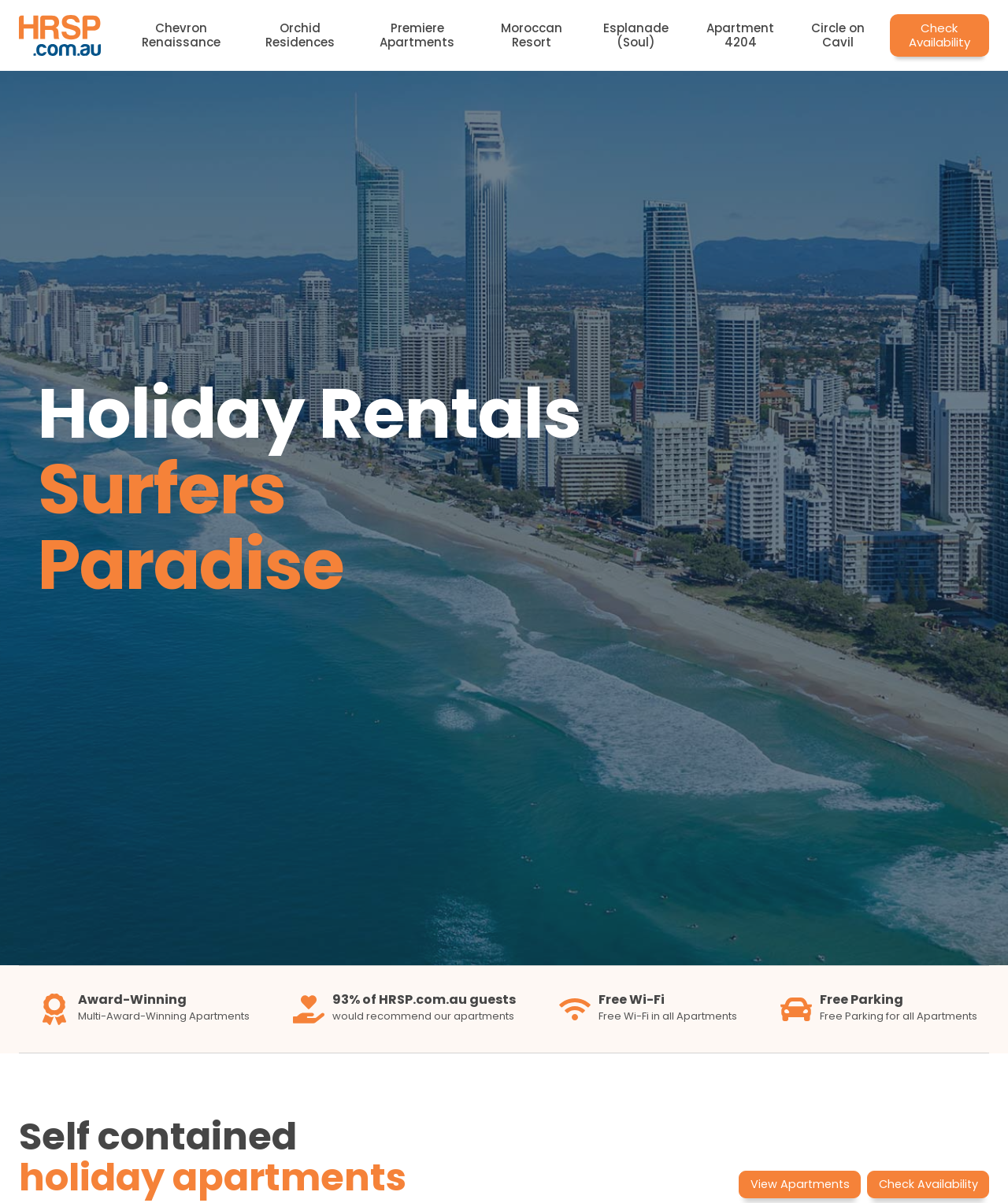What type of accommodation does the website offer?
Use the image to give a comprehensive and detailed response to the question.

Based on the navigation links and the content of the webpage, it appears that the website offers various types of accommodation, including hotels and apartments, in Surfers Paradise.